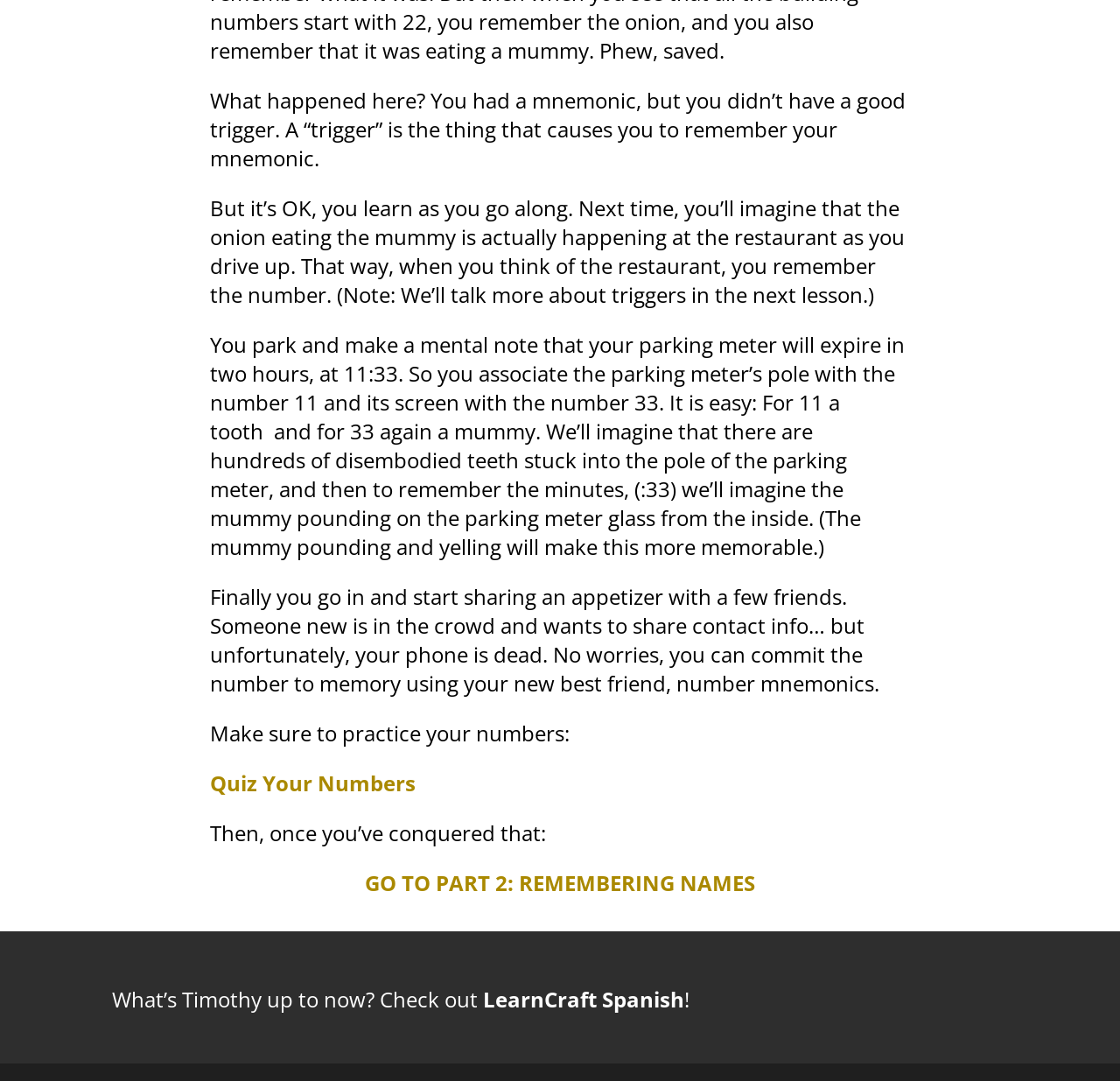What is Timothy up to now?
Please provide a single word or phrase as the answer based on the screenshot.

LearnCraft Spanish